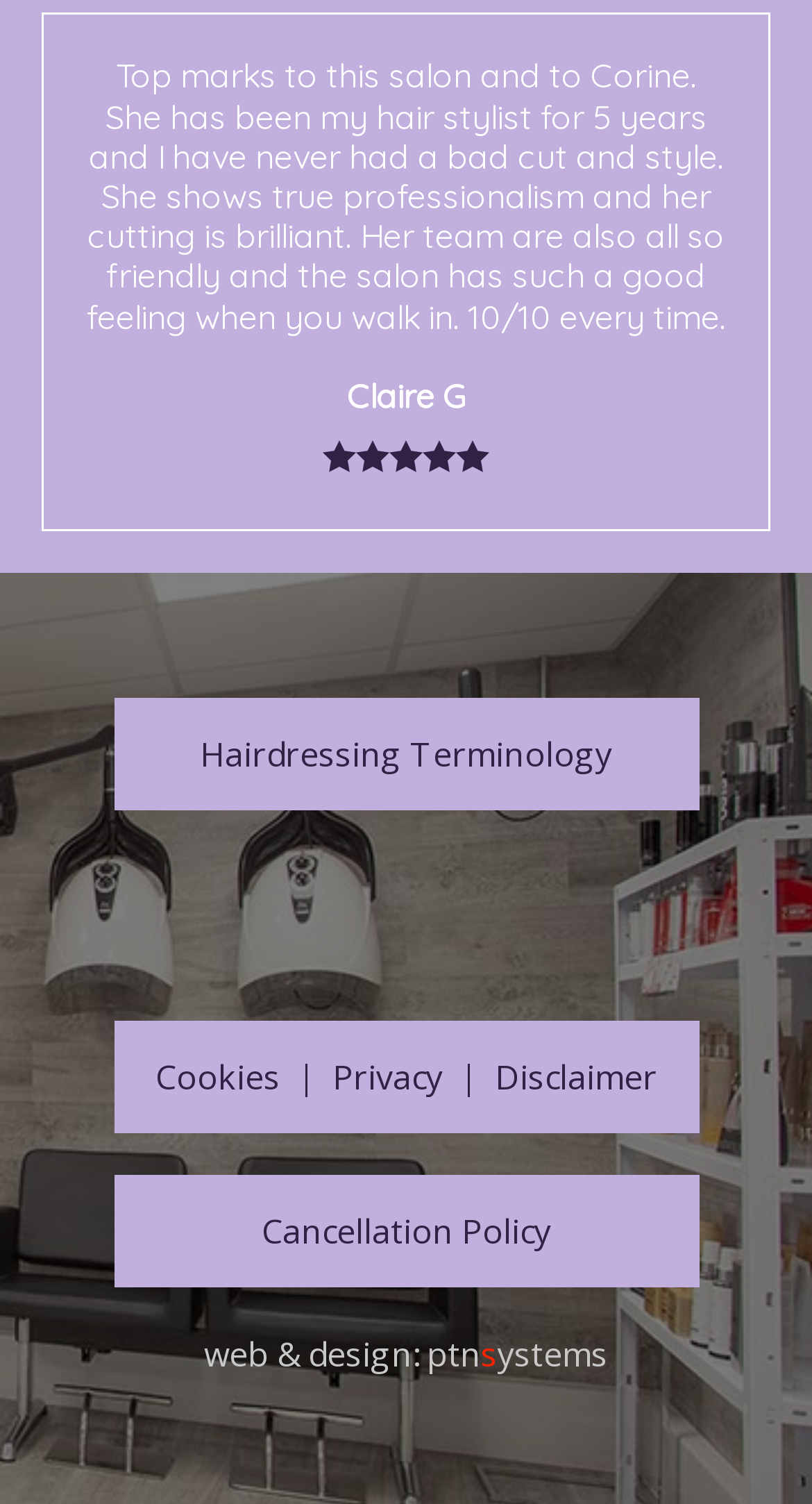Find the bounding box of the UI element described as follows: "See more on Facebook".

[0.256, 0.567, 0.808, 0.651]